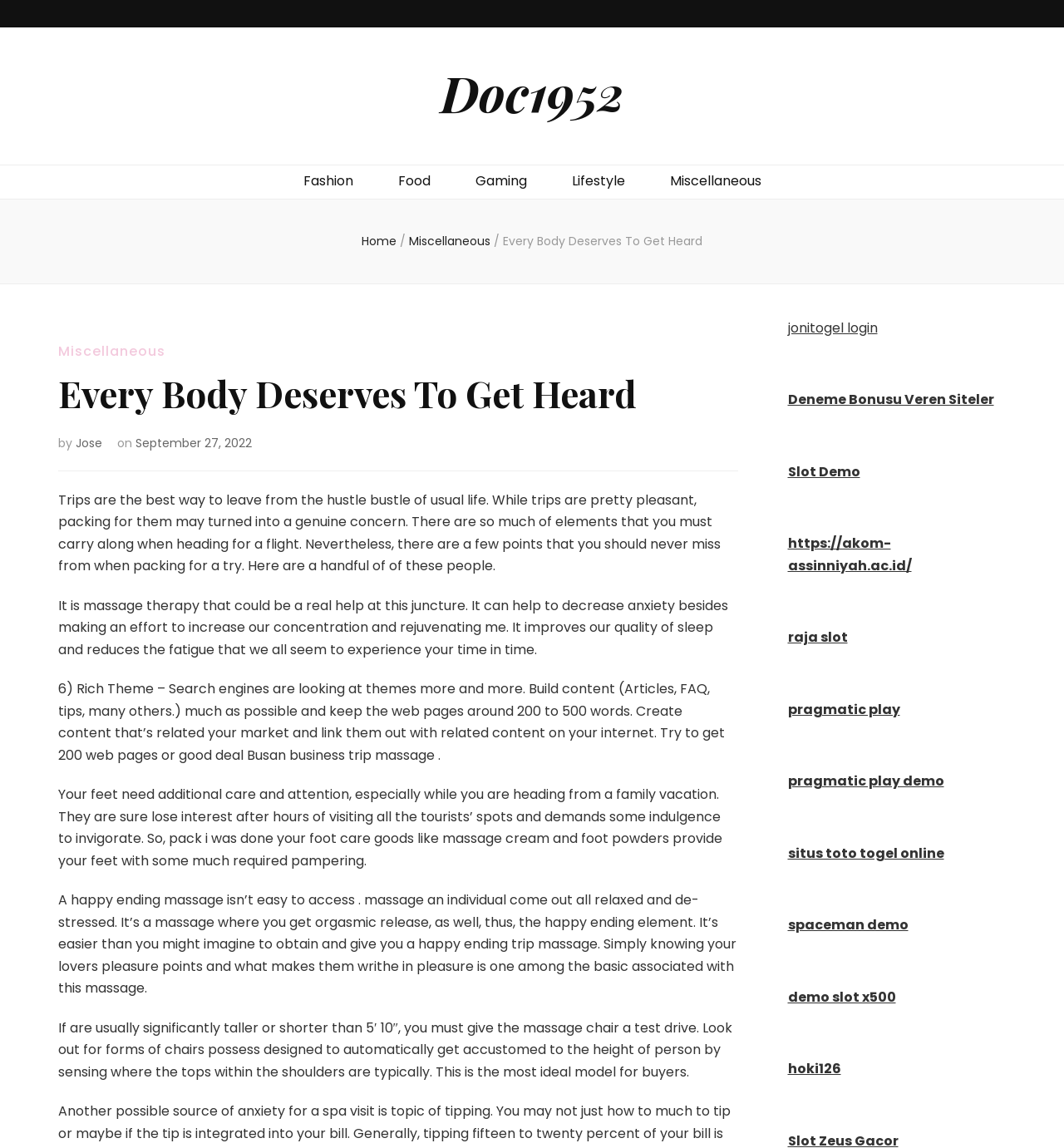Kindly determine the bounding box coordinates for the clickable area to achieve the given instruction: "View contact information".

None